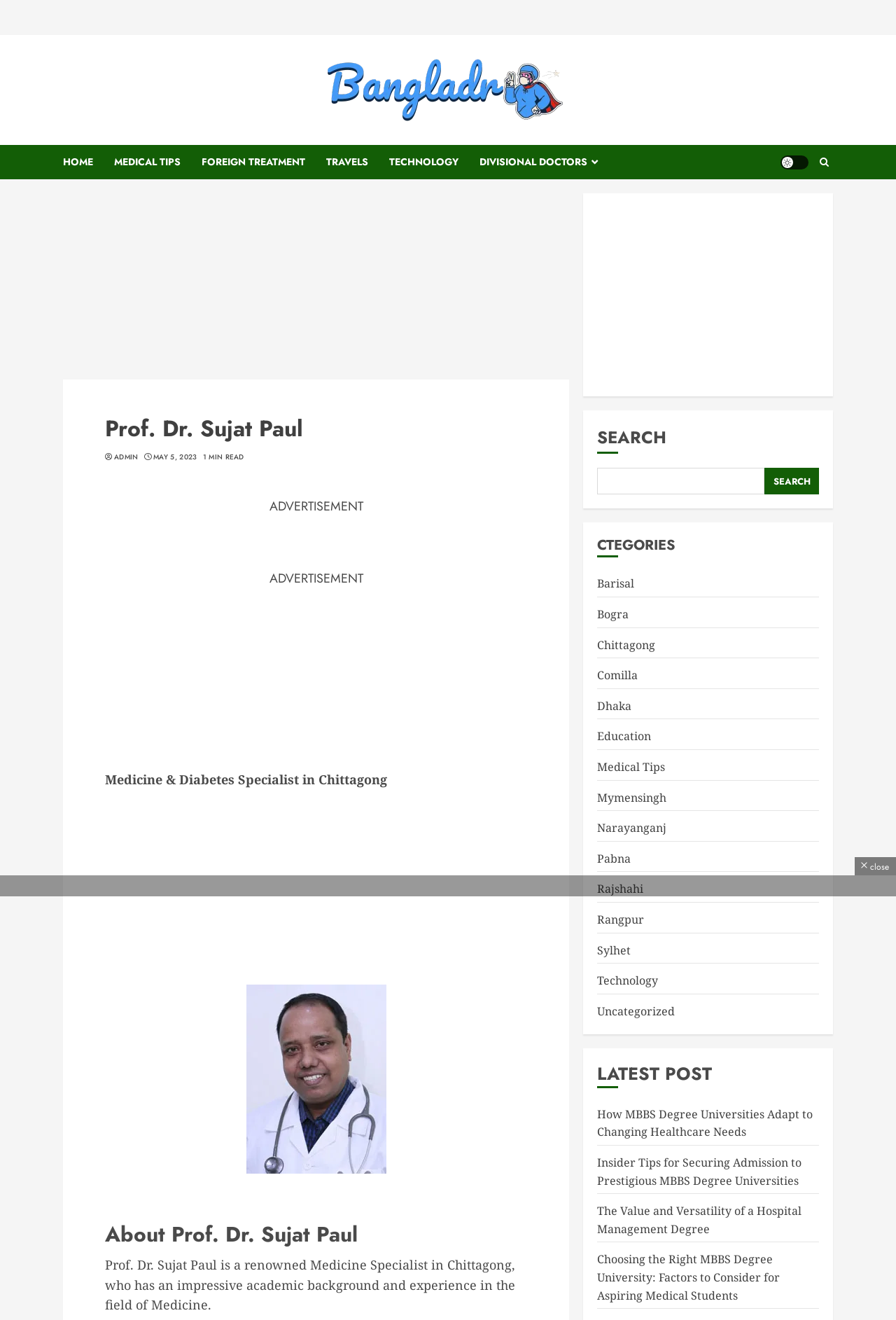Highlight the bounding box coordinates of the element you need to click to perform the following instruction: "Click on the CATEGORIES."

[0.667, 0.407, 0.914, 0.422]